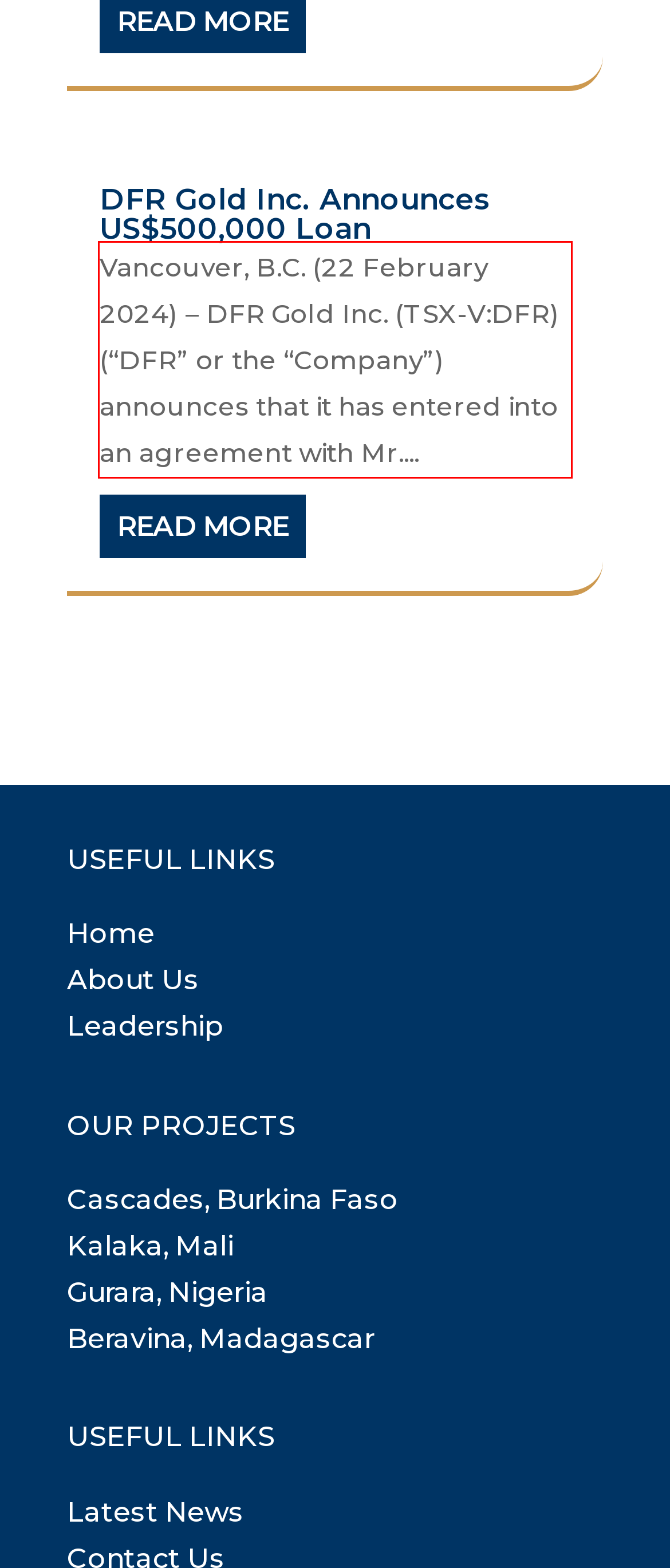Examine the webpage screenshot and use OCR to obtain the text inside the red bounding box.

Vancouver, B.C. (22 February 2024) – DFR Gold Inc. (TSX-V:DFR) (“DFR” or the “Company”) announces that it has entered into an agreement with Mr....